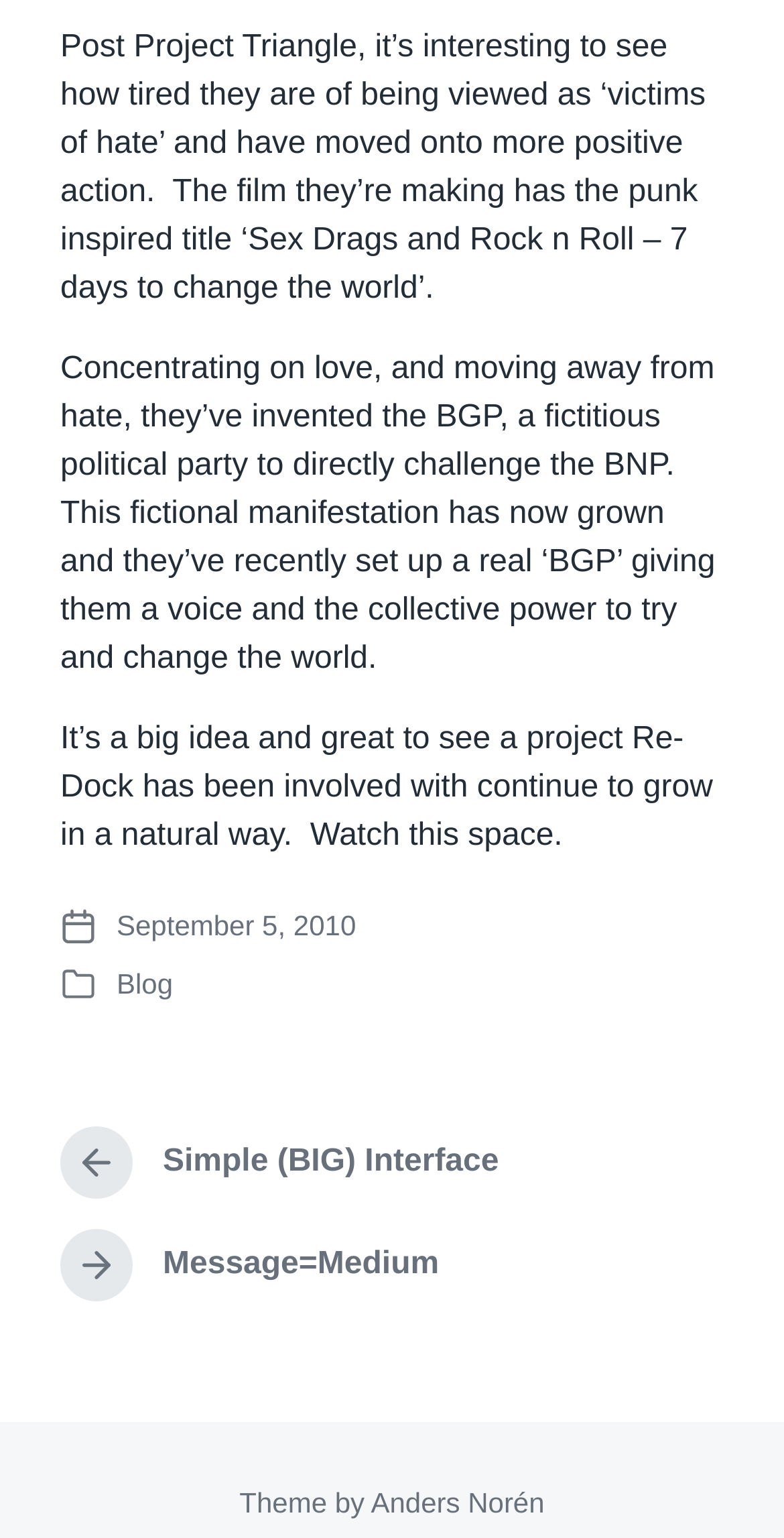Determine the bounding box for the described UI element: "Blog".

[0.149, 0.63, 0.221, 0.65]